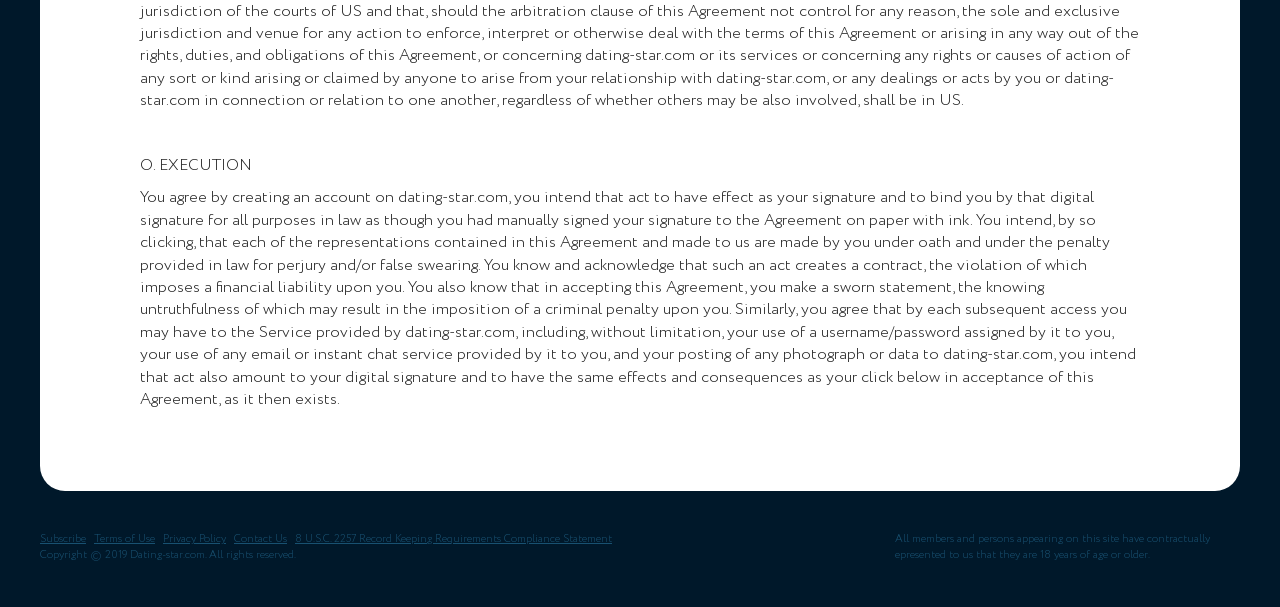What is the purpose of the 'Subscribe' link? Analyze the screenshot and reply with just one word or a short phrase.

To subscribe to the service